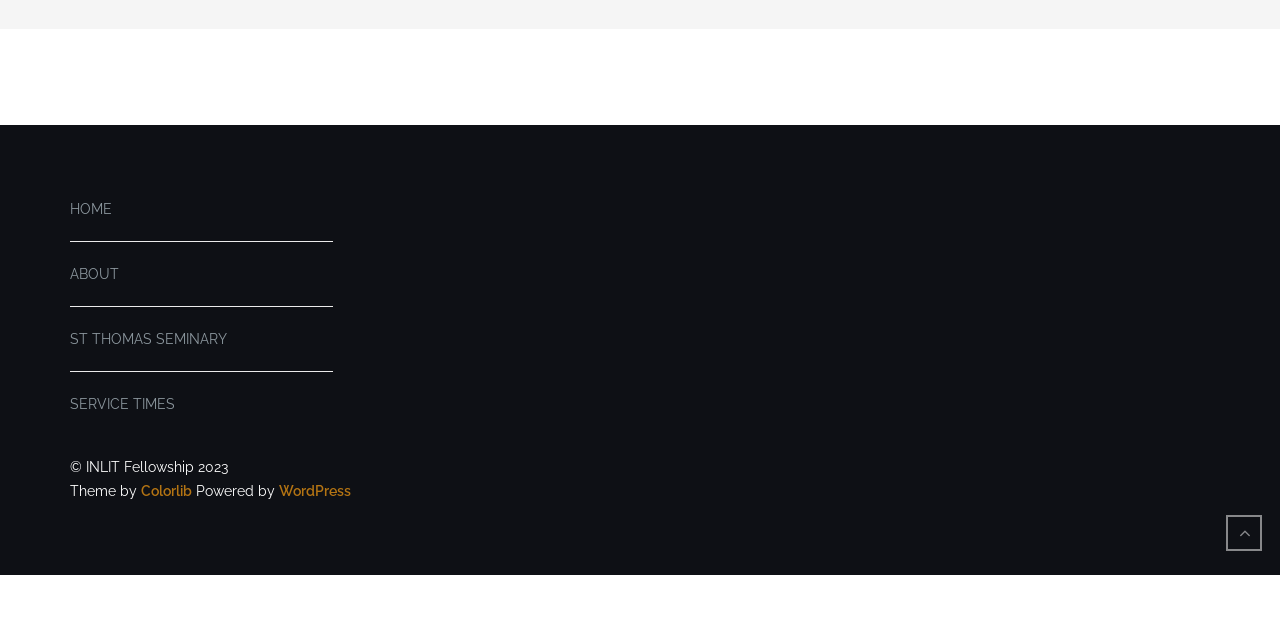Using the format (top-left x, top-left y, bottom-right x, bottom-right y), provide the bounding box coordinates for the described UI element. All values should be floating point numbers between 0 and 1: Colorlib

[0.11, 0.755, 0.15, 0.78]